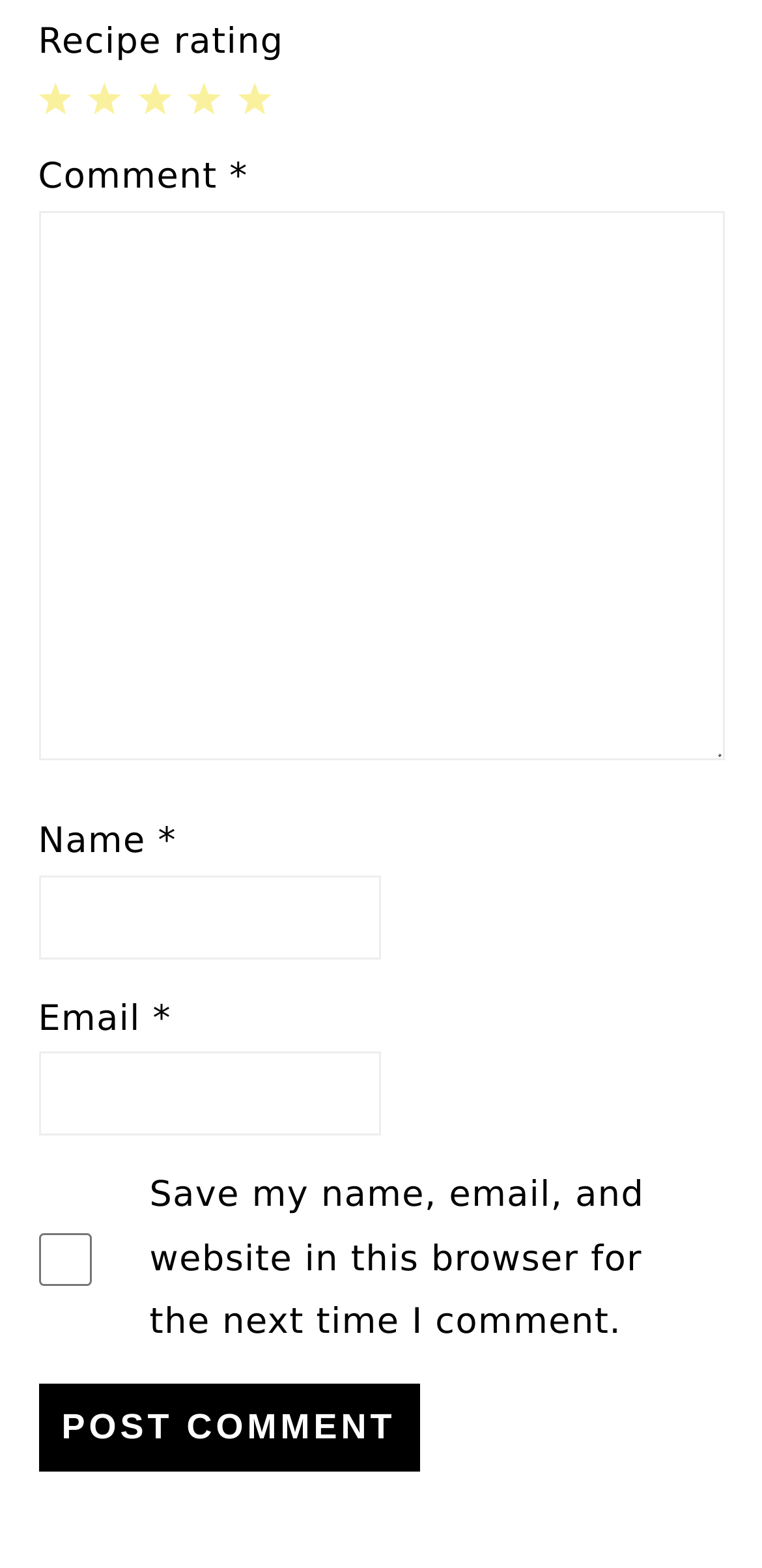Given the element description "name="submit" value="Post Comment"", identify the bounding box of the corresponding UI element.

[0.05, 0.883, 0.55, 0.939]